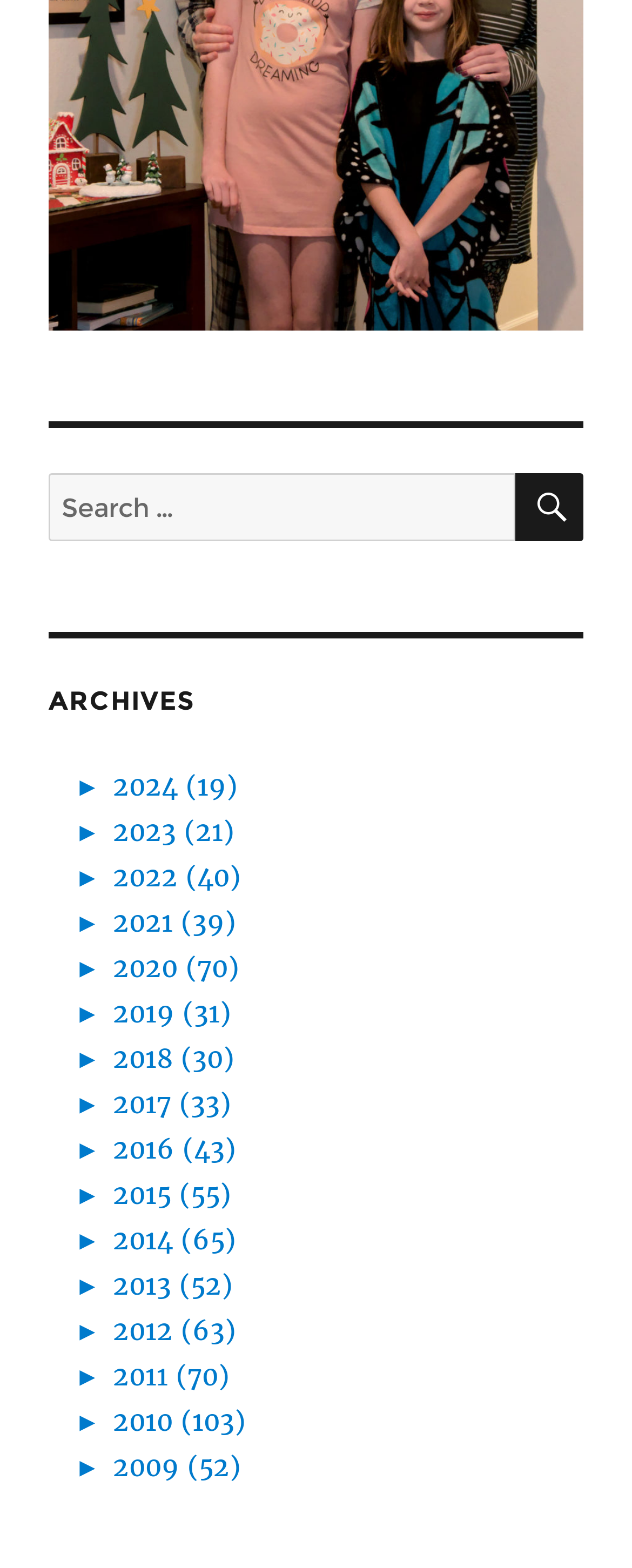What is the category of archives listed on the webpage?
Please provide a full and detailed response to the question.

The webpage lists archives categorized by years, ranging from 2009 to 2024, with the number of archives for each year in parentheses.